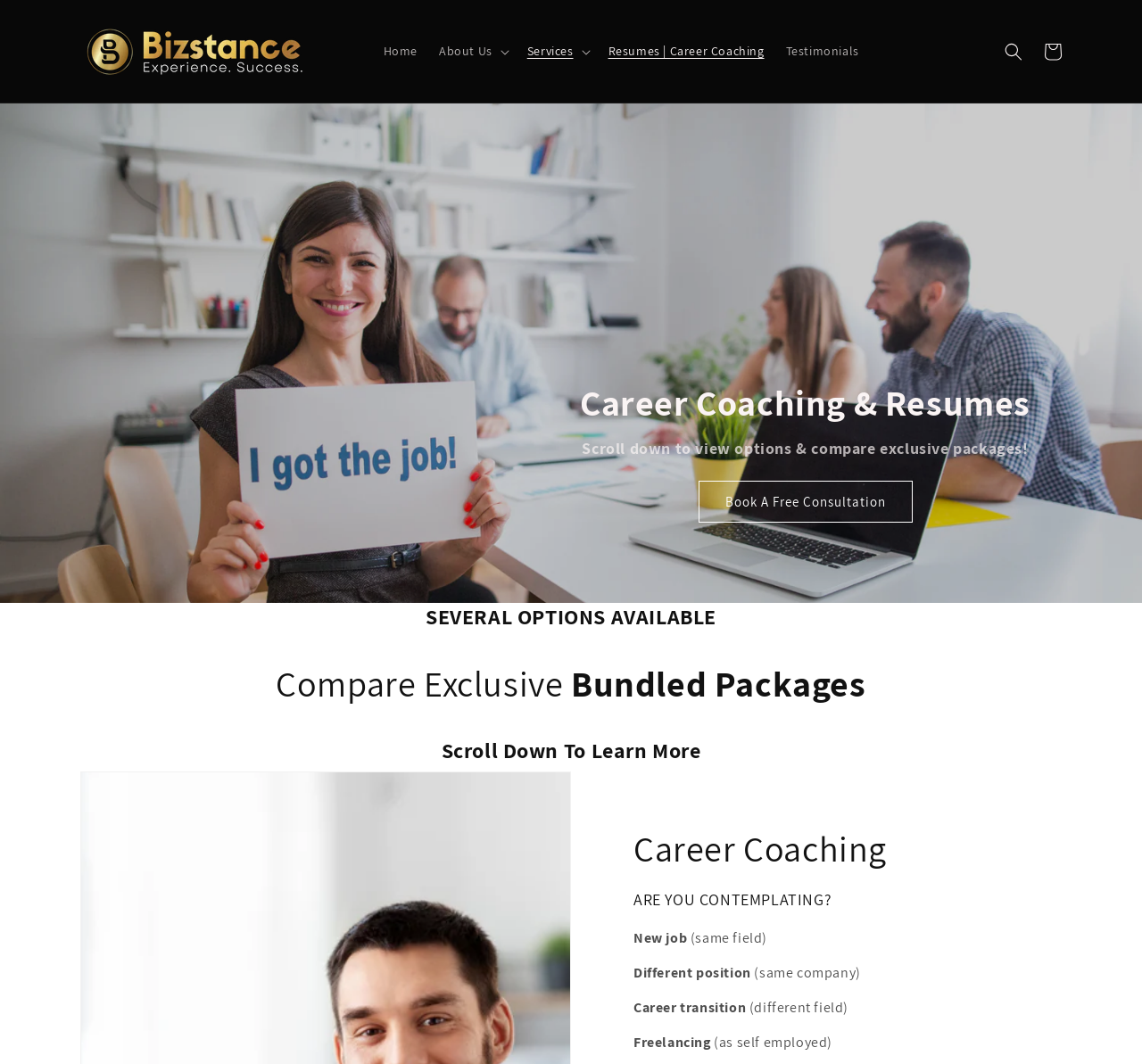Please provide a one-word or phrase answer to the question: 
What is the main topic of this webpage?

Career Coaching & Resumes